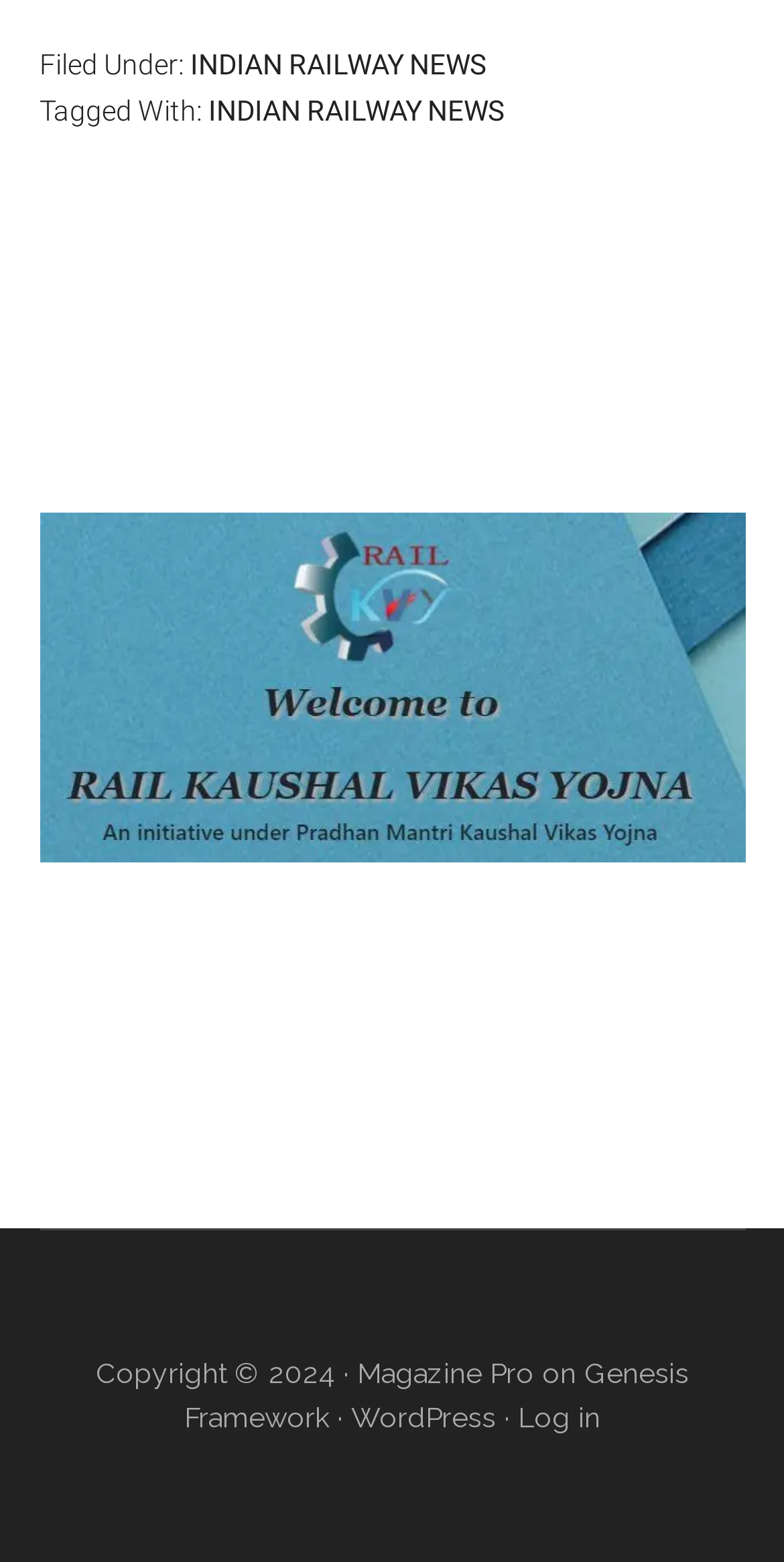How many links are present in the footer section?
Identify the answer in the screenshot and reply with a single word or phrase.

2